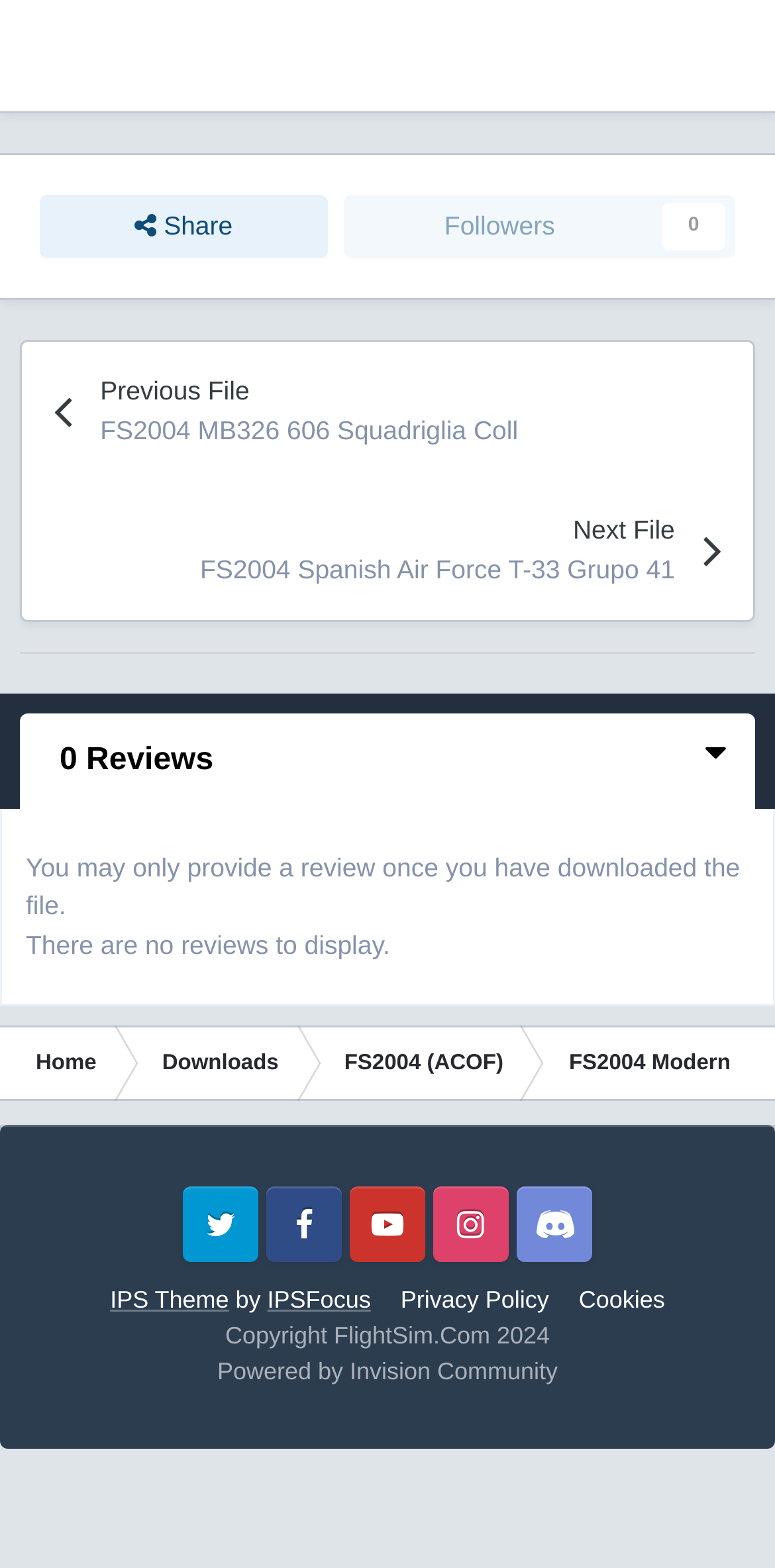What is the name of the theme used on this website?
Carefully analyze the image and provide a thorough answer to the question.

The link element with the text 'IPS Theme' is located at the bottom of the page, indicating that it is the theme used on this website.